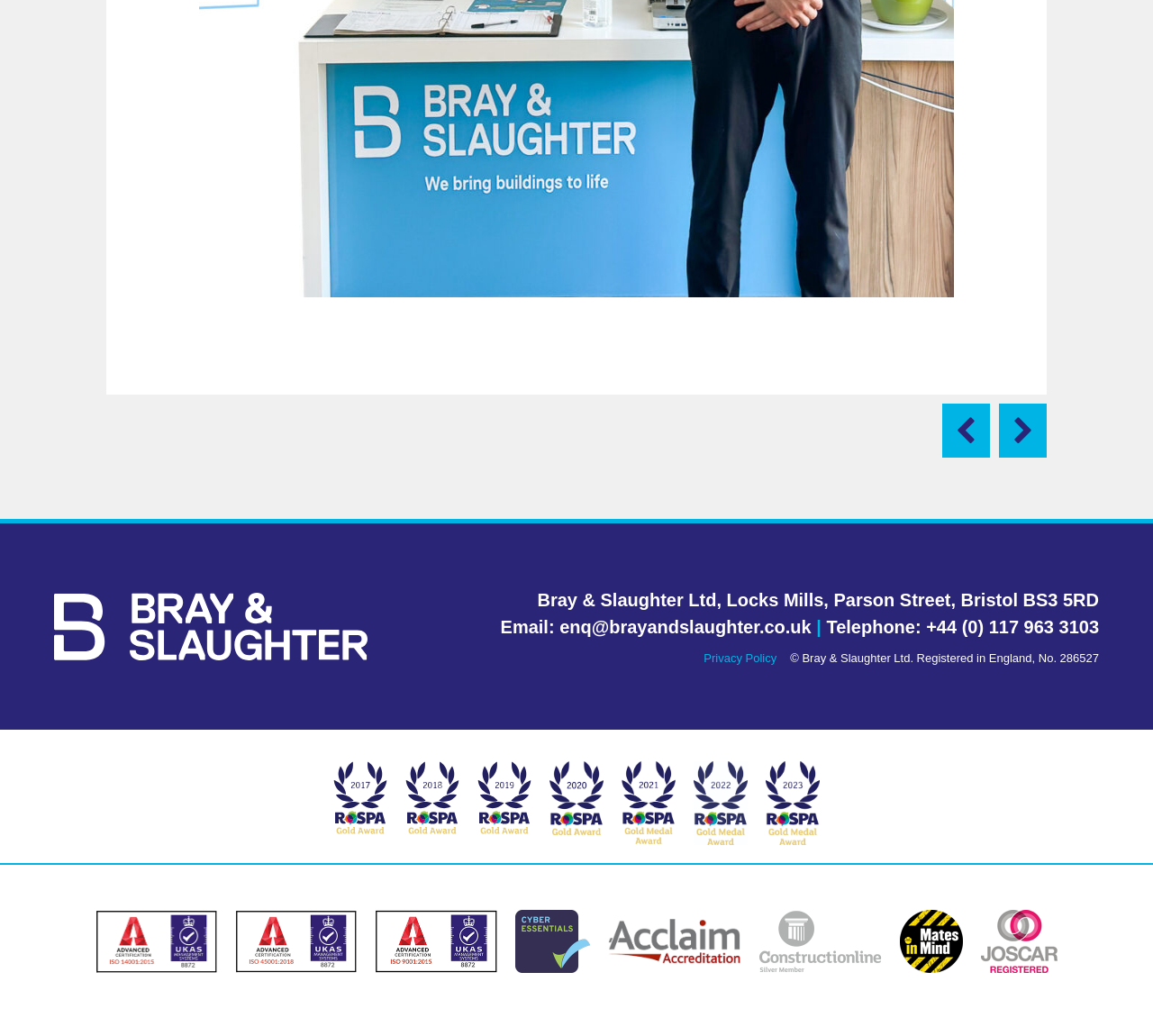How many ROSPA gold medal awards are displayed?
Respond with a short answer, either a single word or a phrase, based on the image.

5